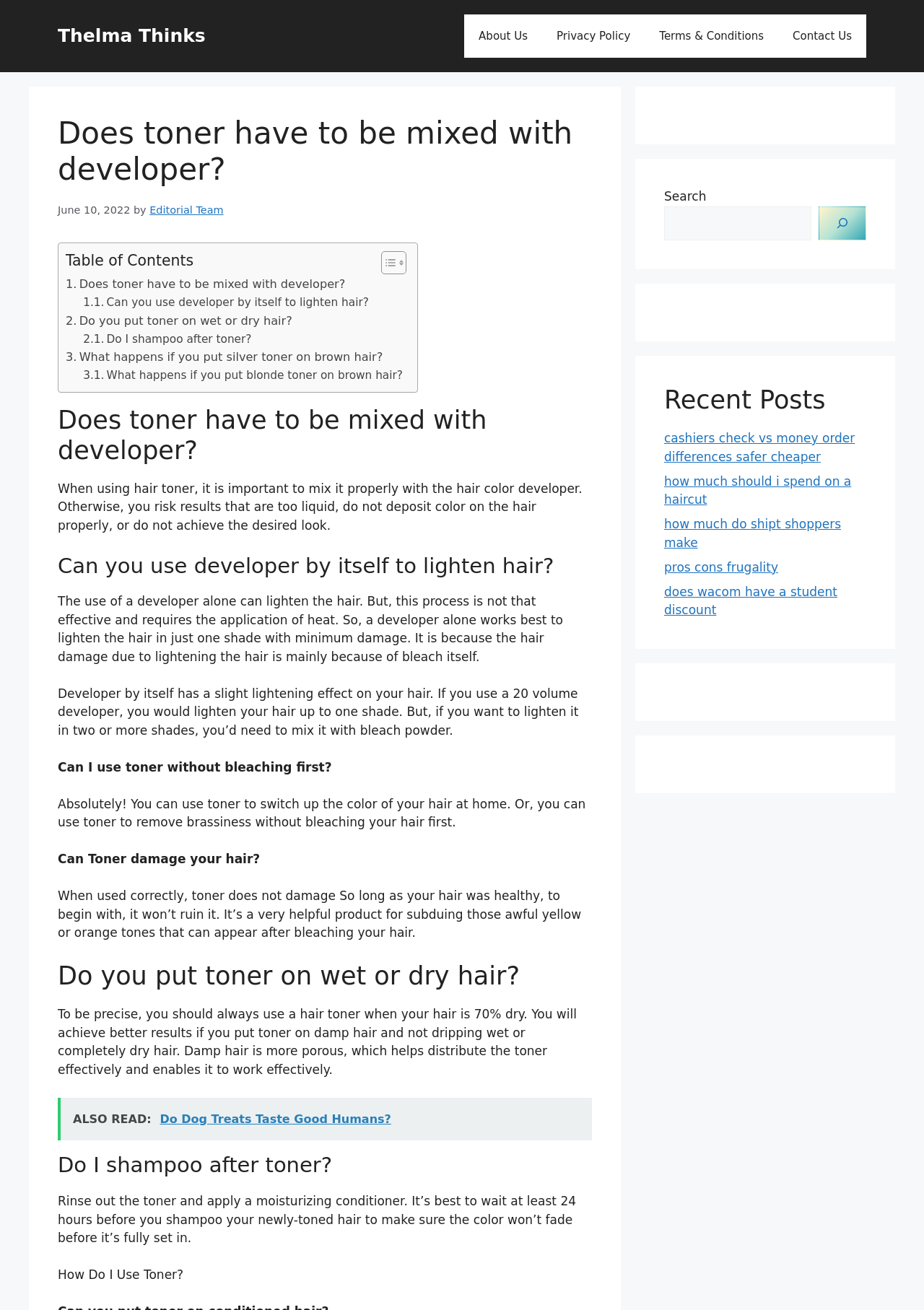Generate a thorough caption detailing the webpage content.

The webpage is a blog post titled "Does toner have to be mixed with developer?" from Thelma Thinks. At the top, there is a banner with the site's name and a navigation menu with links to "About Us", "Privacy Policy", "Terms & Conditions", and "Contact Us". Below the navigation menu, there is a header section with the post's title, a time stamp indicating the post was published on June 10, 2022, and a byline crediting the Editorial Team.

The main content area is divided into sections, each with a heading and related text. The first section explains the importance of mixing toner with a hair color developer. The second section discusses whether a developer can be used alone to lighten hair. The subsequent sections cover topics such as using toner without bleaching, potential hair damage from toner, applying toner to wet or dry hair, and shampooing after toner.

On the right side of the page, there are several complementary sections, including a search bar, a "Recent Posts" section with links to other blog posts, and several other sections with unknown content.

Throughout the page, there are various links and images, including a table of contents with links to specific sections within the post. The overall layout is organized, with clear headings and concise text.